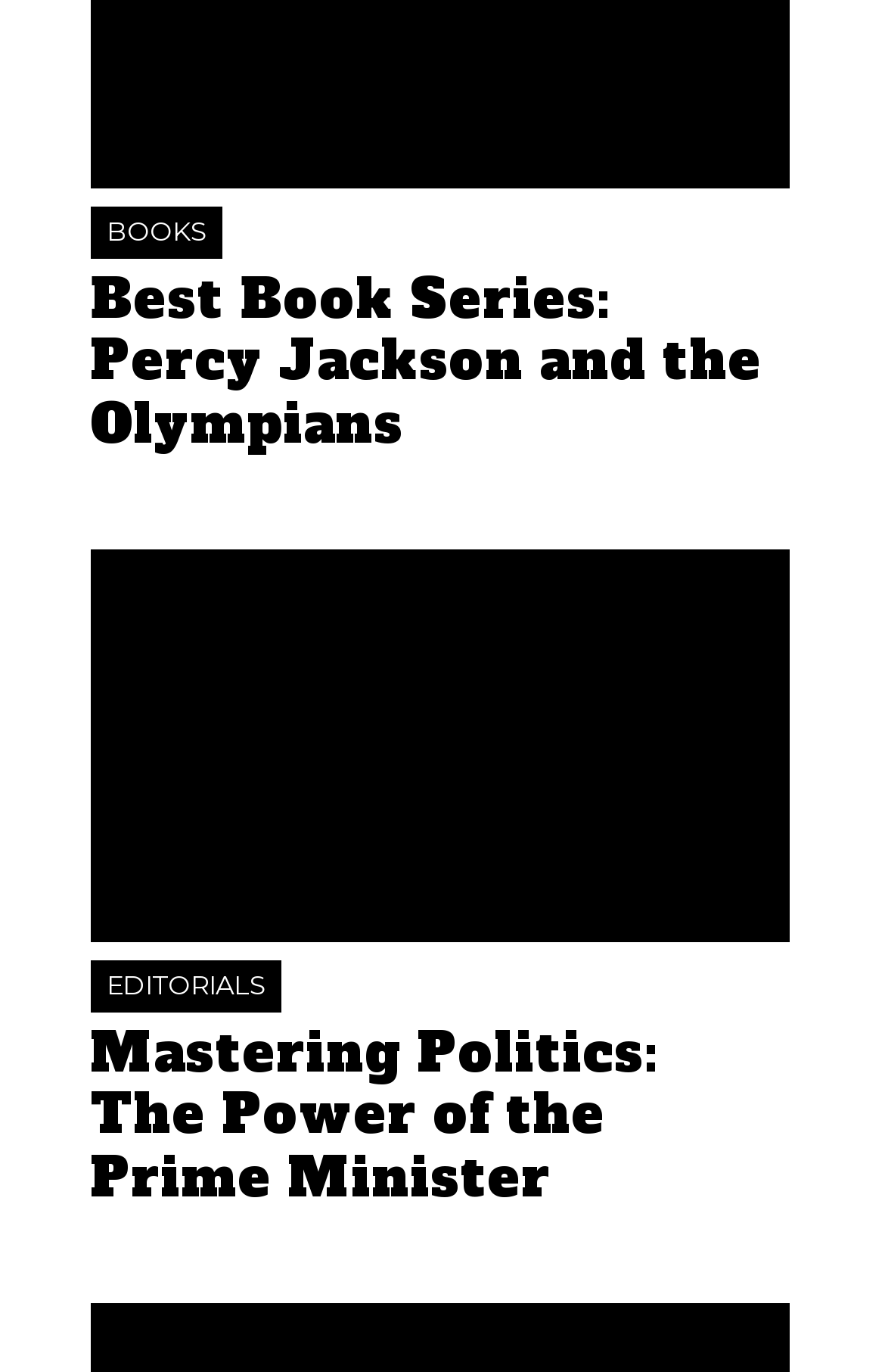Please determine the bounding box coordinates for the UI element described as: "parent_node: EDITORIALS".

[0.103, 0.4, 0.891, 0.686]